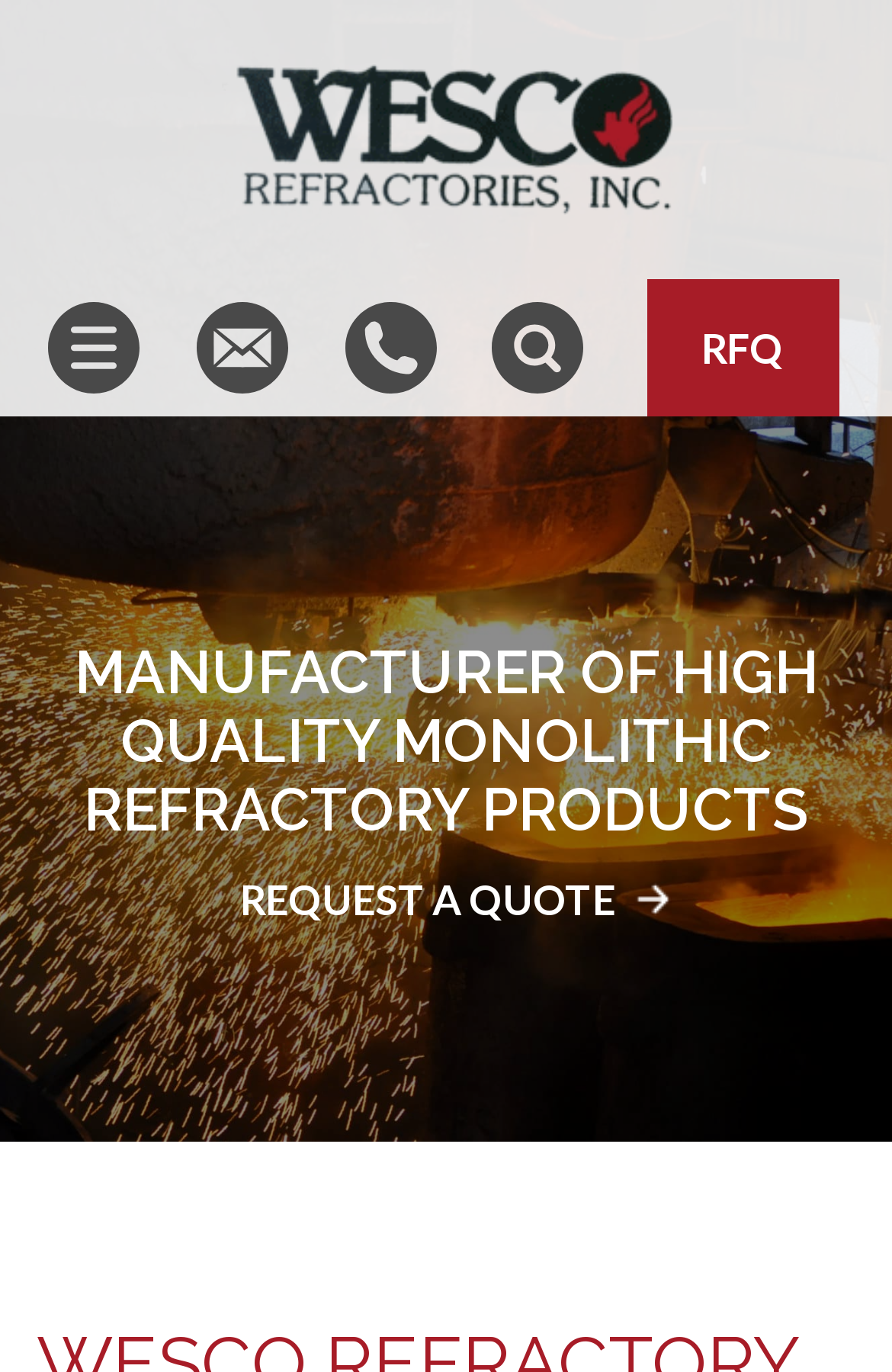Determine the main headline of the webpage and provide its text.

MANUFACTURER OF HIGH QUALITY MONOLITHIC REFRACTORY PRODUCTS